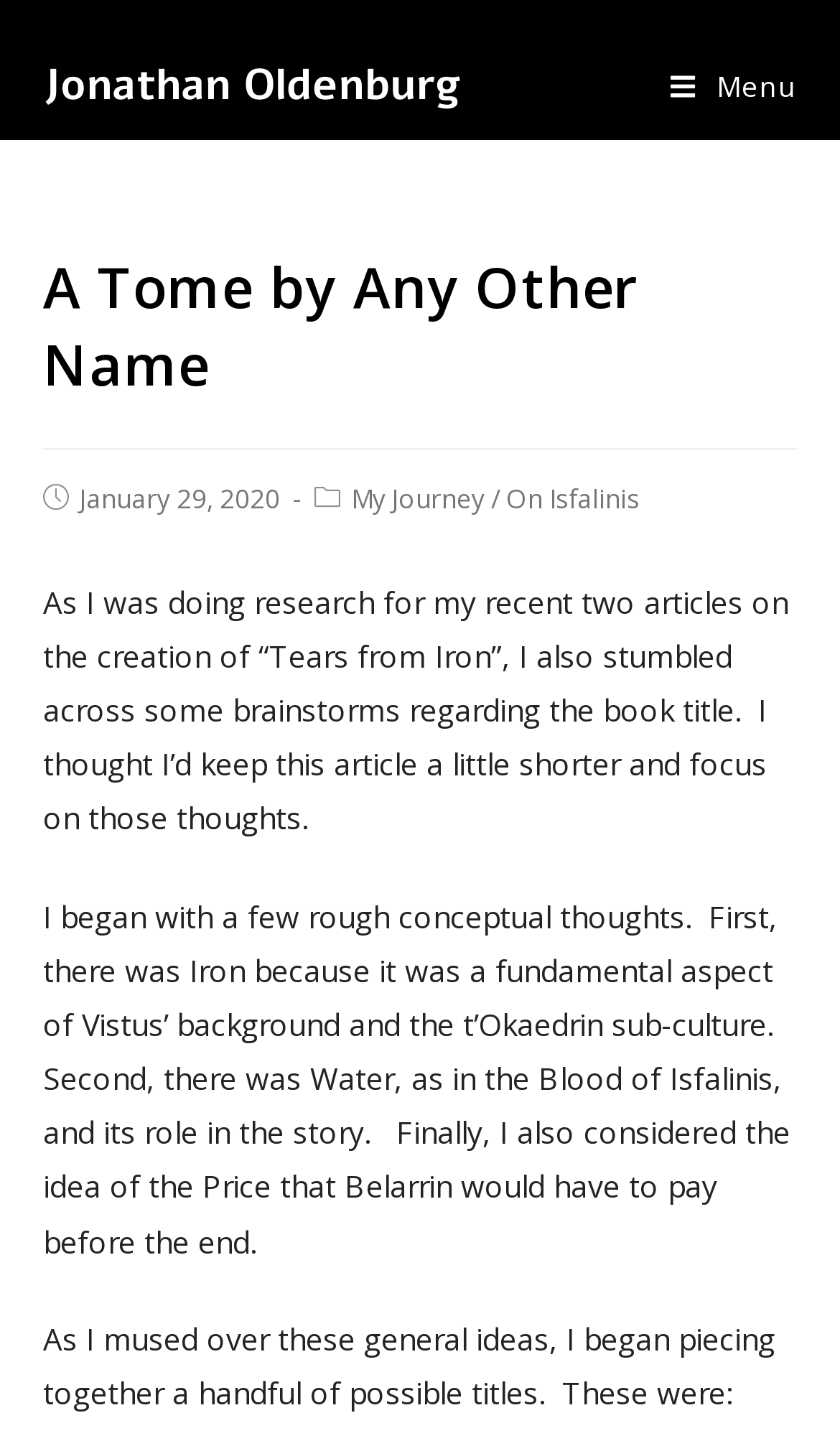Answer the question in one word or a short phrase:
How many possible title ideas are mentioned in the post?

A handful